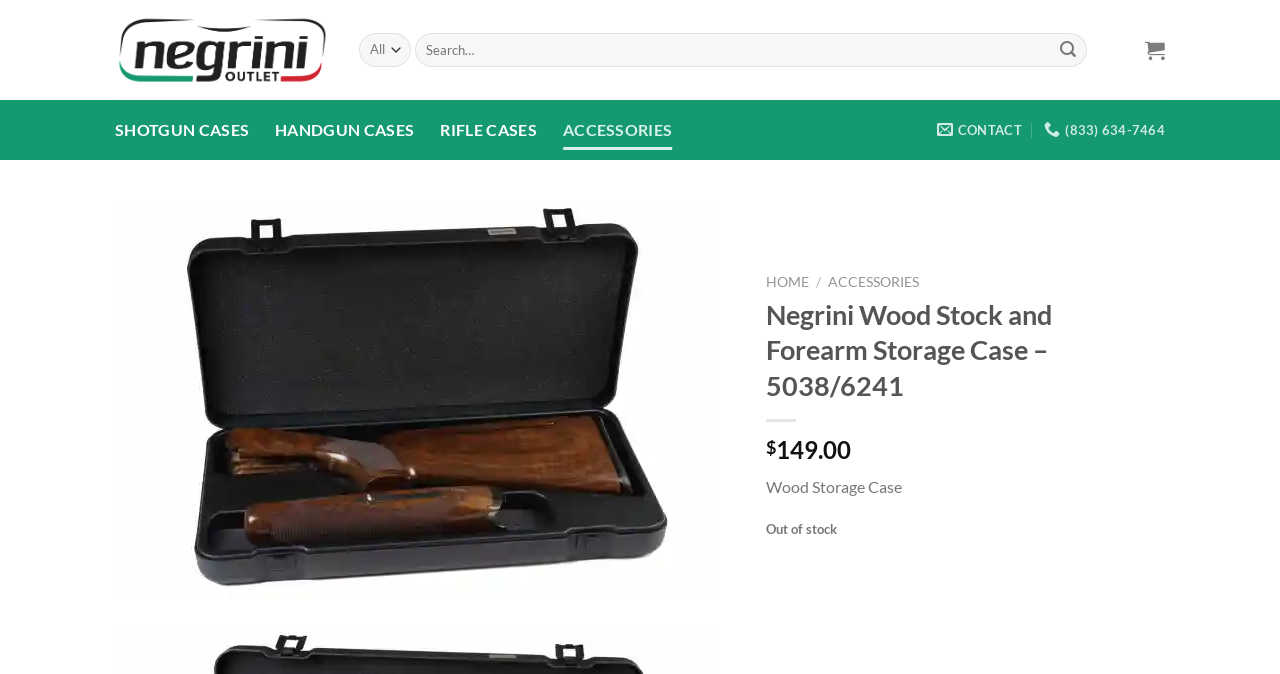Please analyze the image and provide a thorough answer to the question:
What type of case is being sold?

I found the answer by looking at the static text element on the webpage, which describes the product as a 'Wood Storage Case'. This suggests that the product is a type of storage case made of wood.